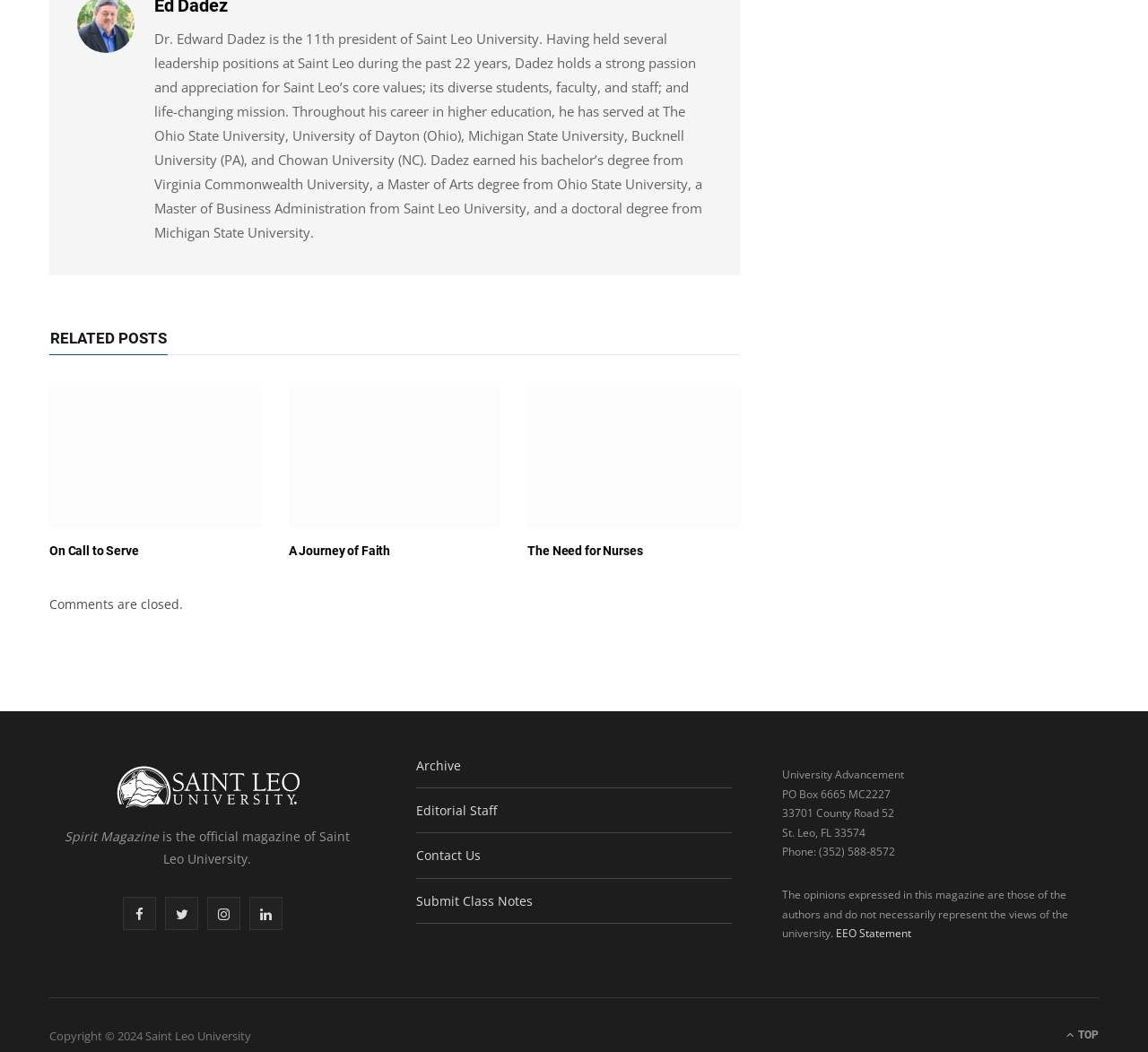What is the name of the president of Saint Leo University?
Please answer the question with a detailed and comprehensive explanation.

The answer can be found in the first StaticText element, which describes Dr. Edward Dadez as the 11th president of Saint Leo University.